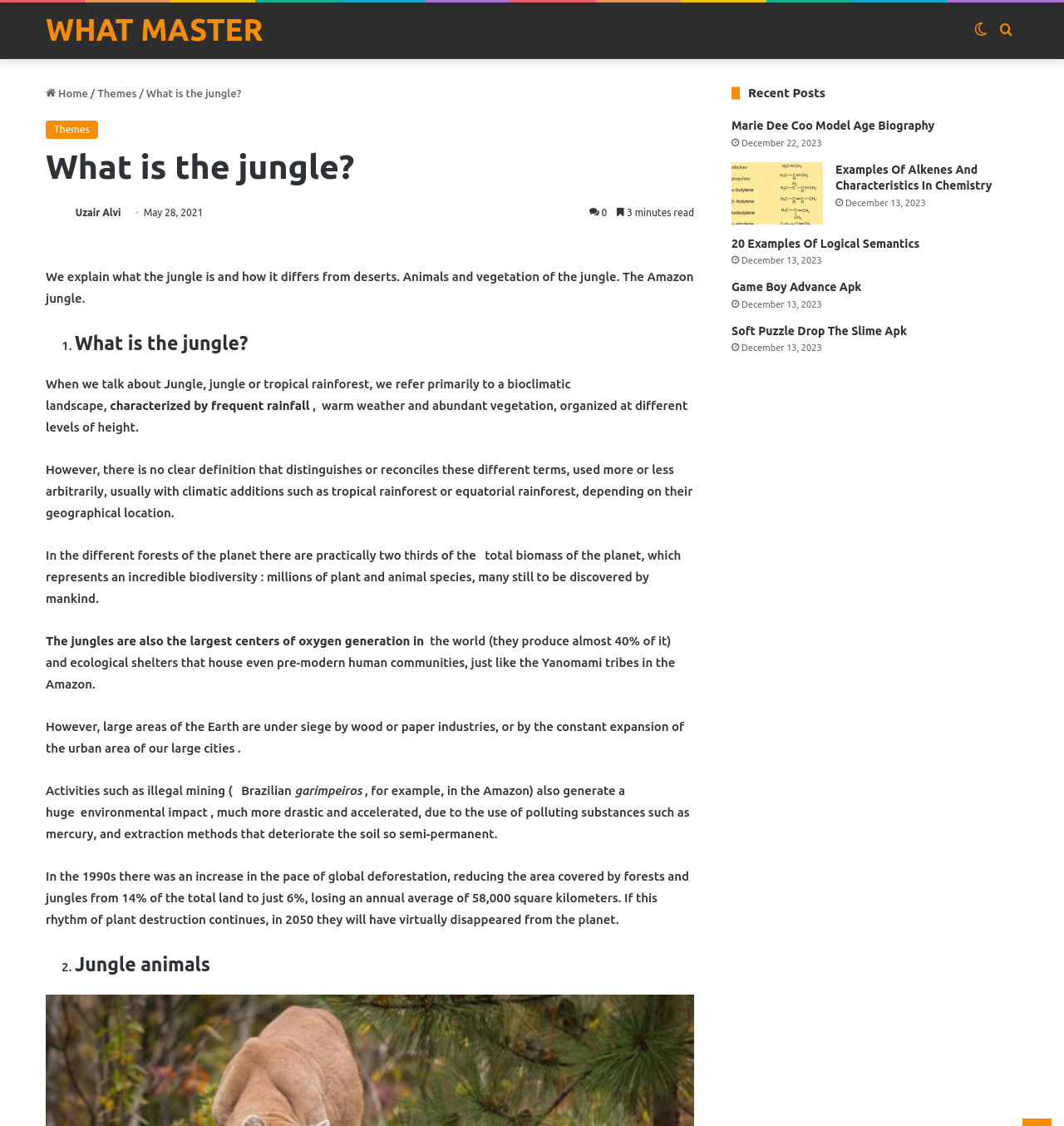What is the author of the current article?
Using the image, provide a detailed and thorough answer to the question.

The author of the current article can be found by looking at the link 'Uzair Alvi' which is located below the heading 'What is the jungle?' and above the text 'May 28, 2021'.